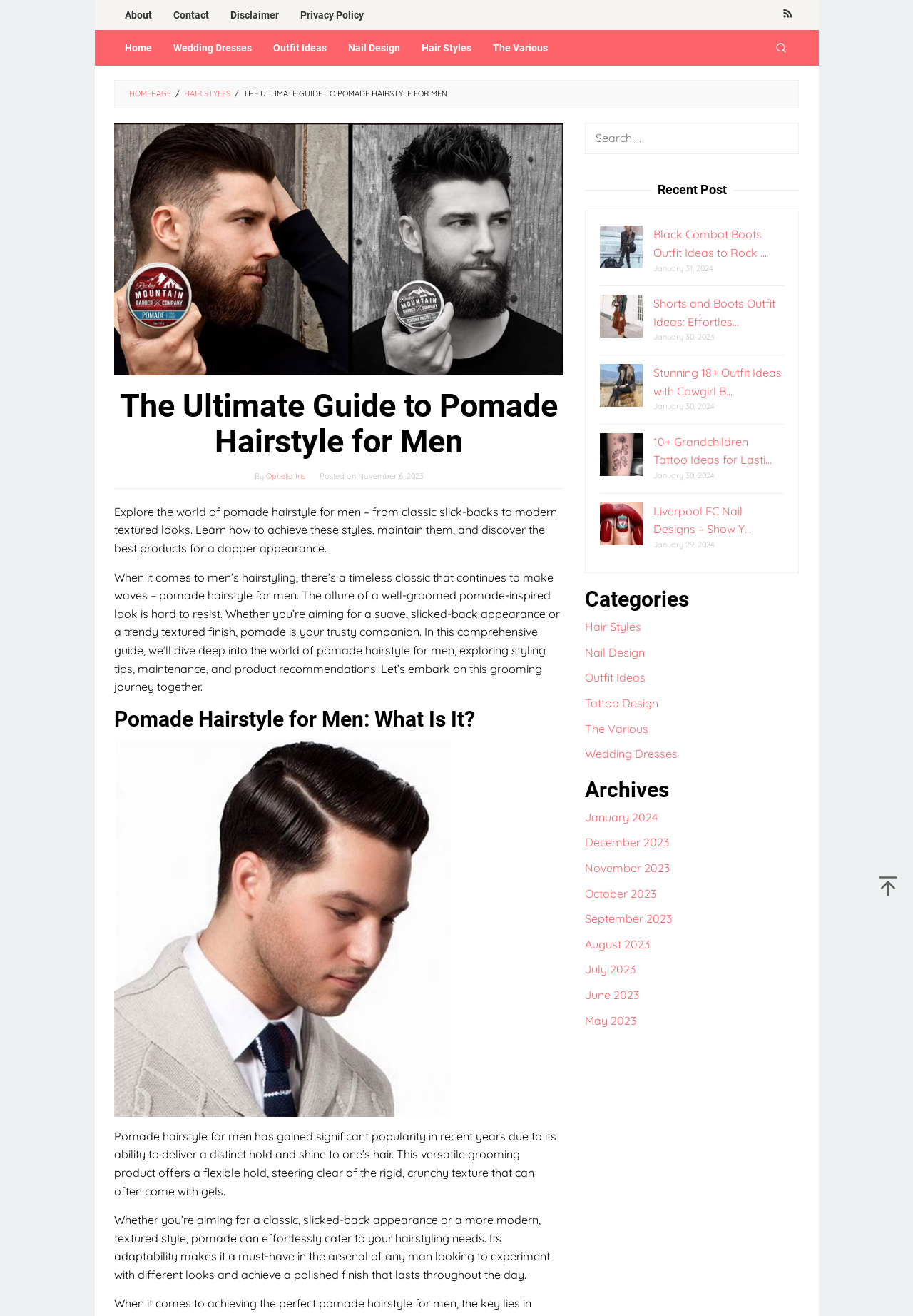Detail the features and information presented on the webpage.

This webpage is dedicated to providing information on pomade hairstyles for men. At the top of the page, there is a navigation menu with links to various sections, including "About", "Contact", "Disclaimer", and "Privacy Policy". Below this menu, there is a prominent header that reads "The Ultimate Guide To Pomade Hairstyle For Men - Best Place To Refresh Your Mind".

The main content of the page is divided into sections, starting with an introduction to pomade hairstyles for men. This section features a large image of a pomade hairstyle, accompanied by a brief overview of the topic. The text explains that pomade hairstyles have gained popularity in recent years due to their ability to deliver a distinct hold and shine to one's hair.

Following the introduction, there is a section that delves deeper into the world of pomade hairstyles, discussing styling tips, maintenance, and product recommendations. This section is accompanied by another image of a pomade hairstyle.

On the right-hand side of the page, there is a complementary section that features a search bar, recent posts, and categories. The recent posts section displays a list of links to other articles on the website, each with a brief description and an accompanying image. The categories section lists various topics, including "Hair Styles", "Nail Design", "Outfit Ideas", and more.

At the bottom of the page, there is an archives section that lists links to articles from previous months, dating back to May 2023.